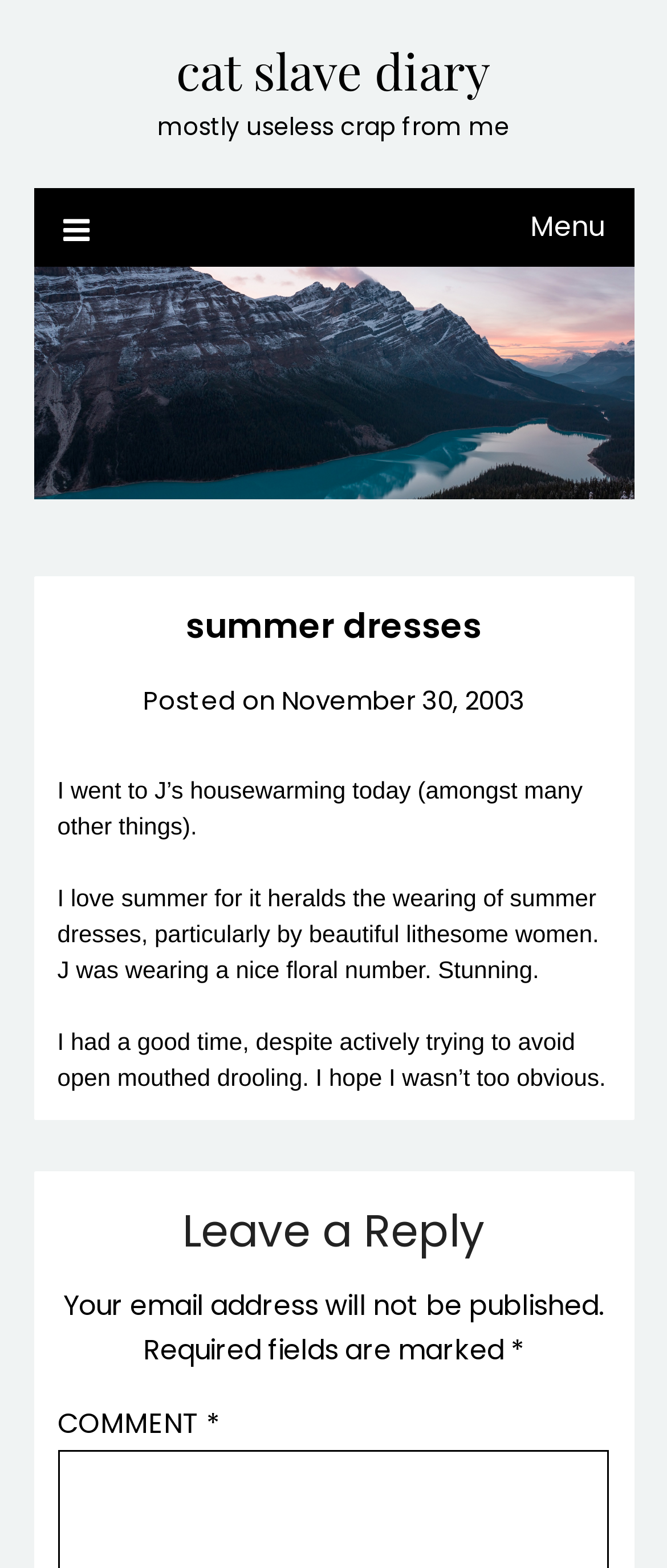Carefully examine the image and provide an in-depth answer to the question: What is the author's reaction to seeing J in a summer dress?

The author states 'J was wearing a nice floral number. Stunning.' This suggests that the author was impressed and admiring of J's appearance in the summer dress.